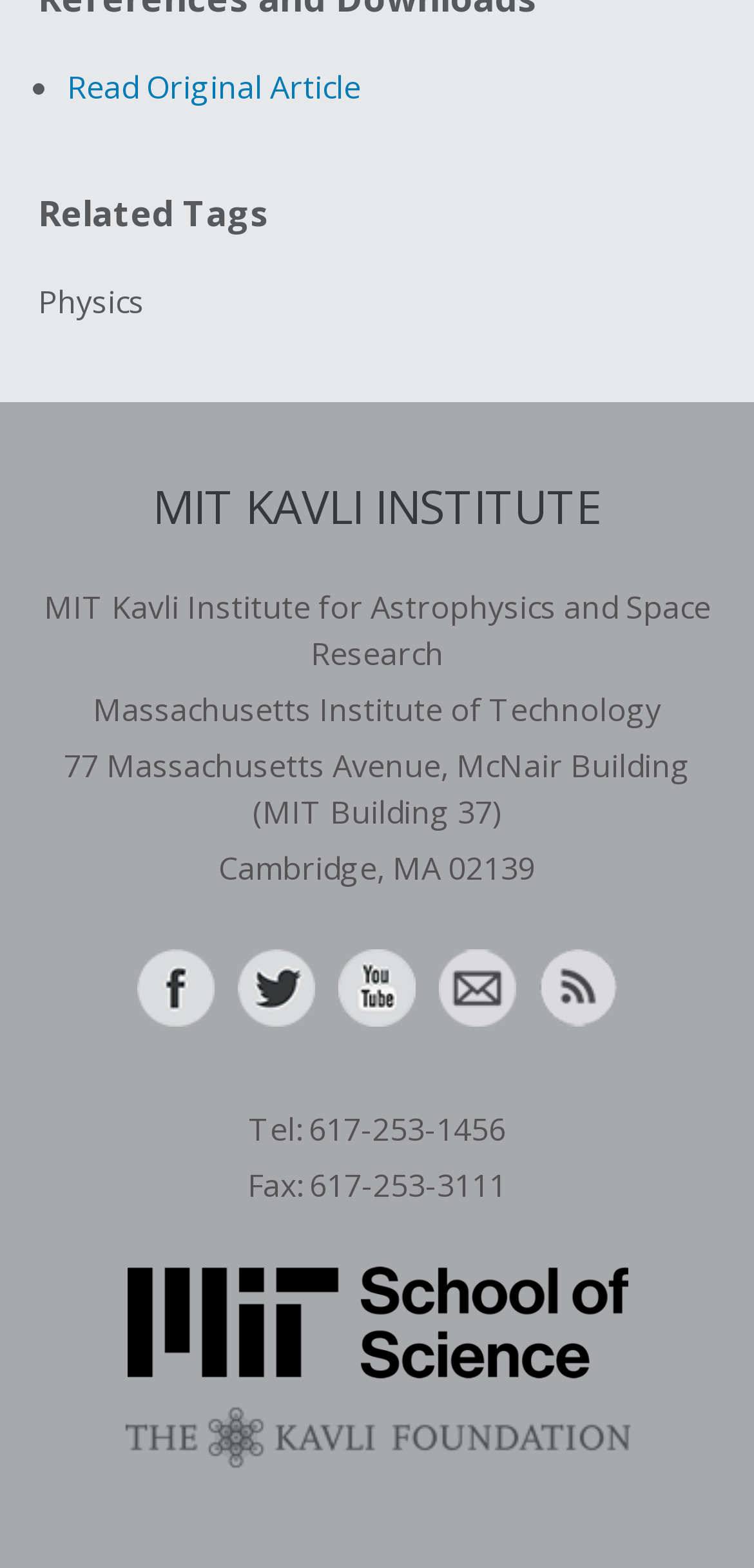Provide the bounding box coordinates of the area you need to click to execute the following instruction: "Learn about MIT School of Science".

[0.168, 0.807, 0.832, 0.879]